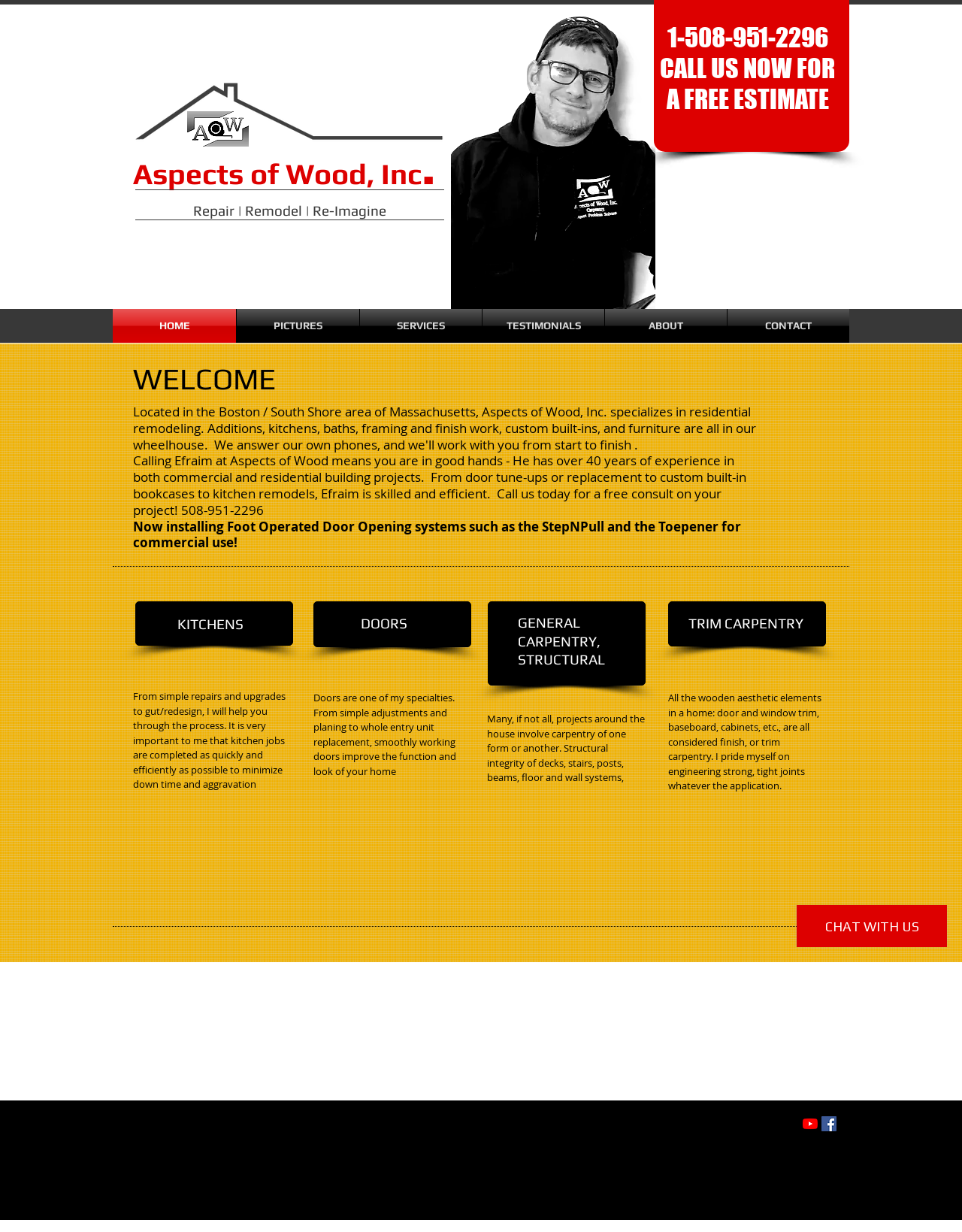Please identify the bounding box coordinates of the clickable area that will fulfill the following instruction: "View the 'SERVICES' page". The coordinates should be in the format of four float numbers between 0 and 1, i.e., [left, top, right, bottom].

[0.374, 0.251, 0.501, 0.278]